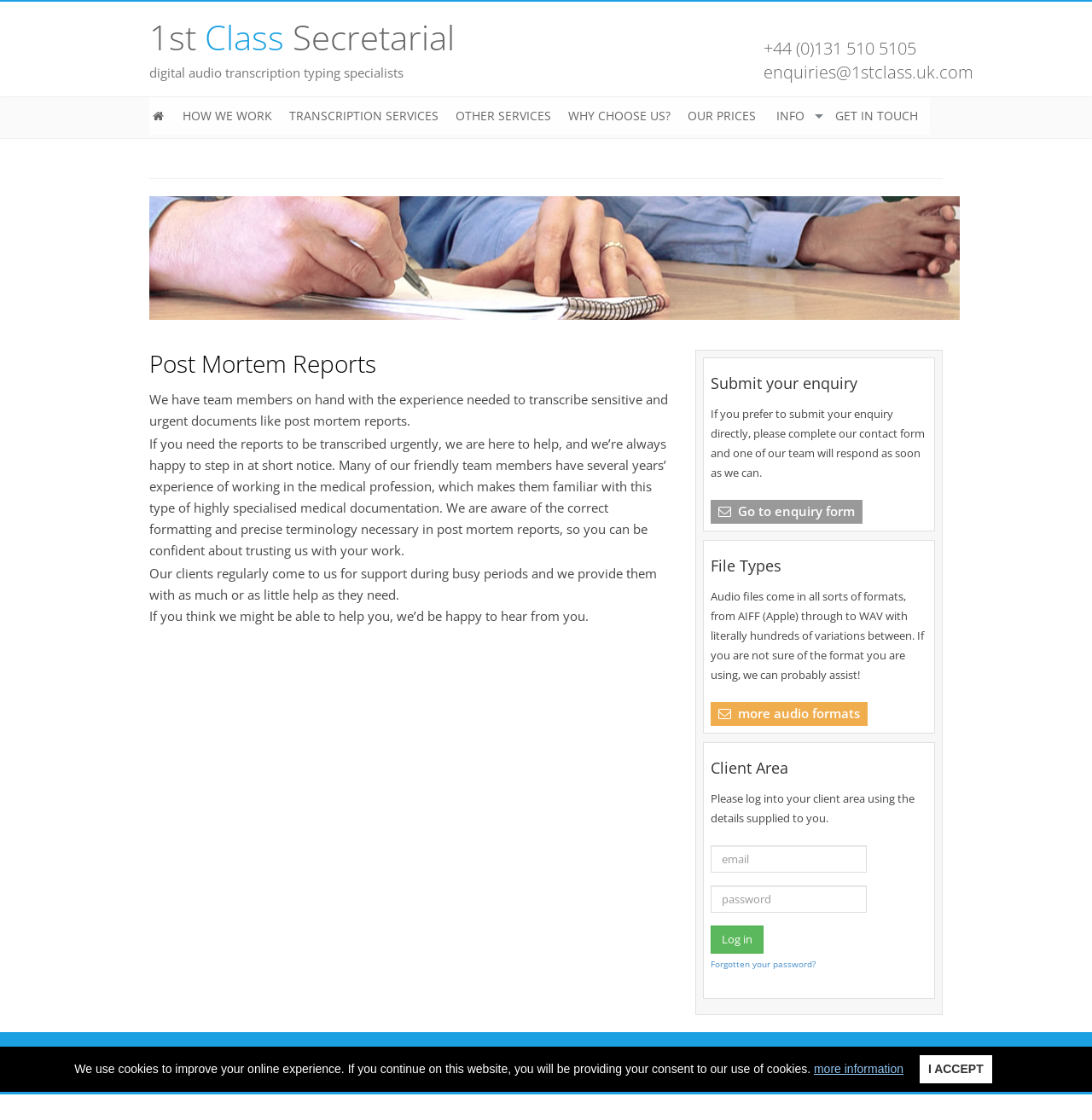With reference to the screenshot, provide a detailed response to the question below:
What is the purpose of the client area?

The client area is a section of the webpage where clients can log in using their supplied details, as mentioned in the paragraph under the heading 'Client Area', to access their account and manage their transcriptions.